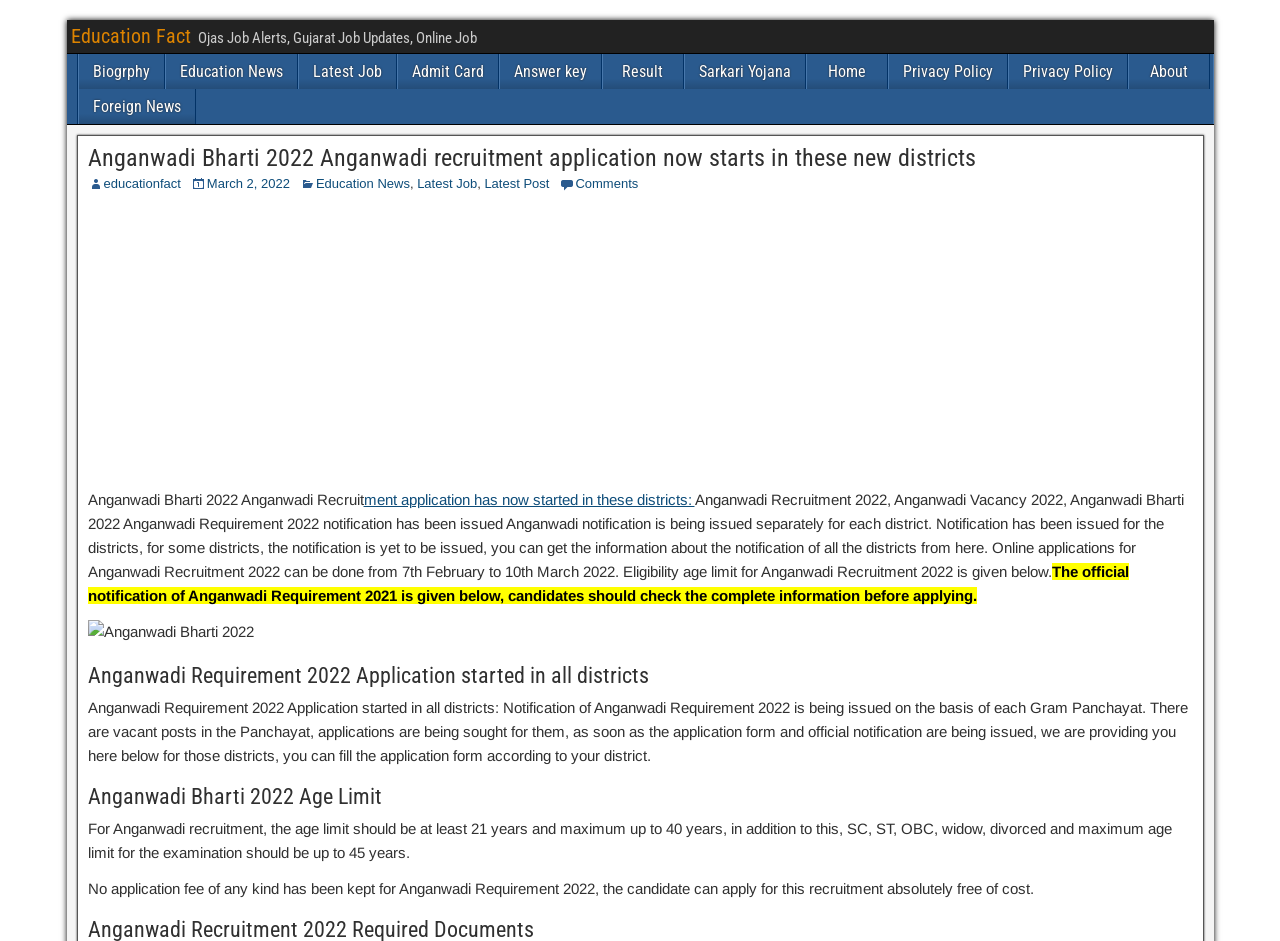Show the bounding box coordinates for the element that needs to be clicked to execute the following instruction: "Read Anganwadi Requirement 2022". Provide the coordinates in the form of four float numbers between 0 and 1, i.e., [left, top, right, bottom].

[0.068, 0.522, 0.925, 0.616]